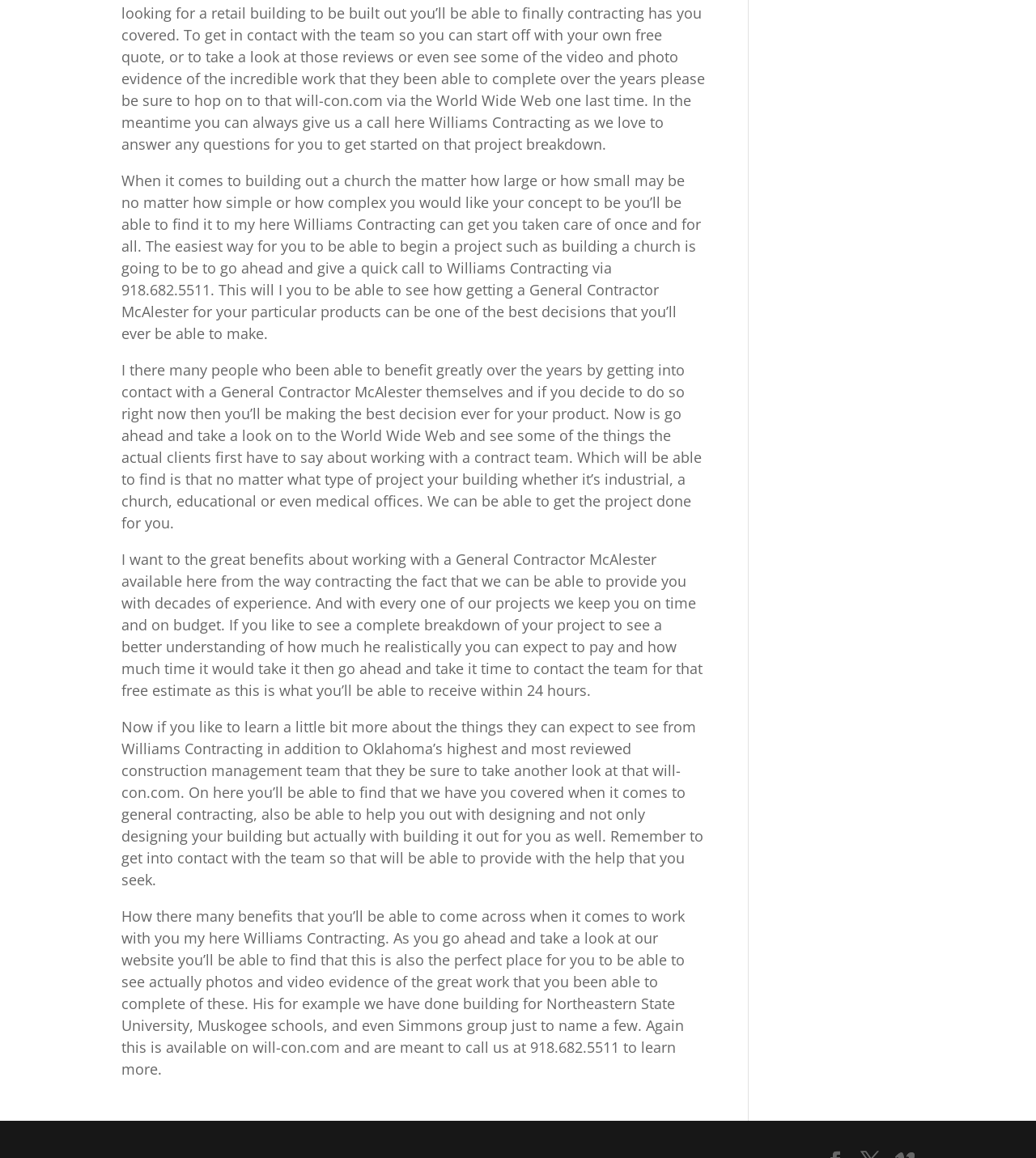What is the benefit of working with Williams Contracting?
Refer to the image and provide a one-word or short phrase answer.

Decades of experience, on time and on budget